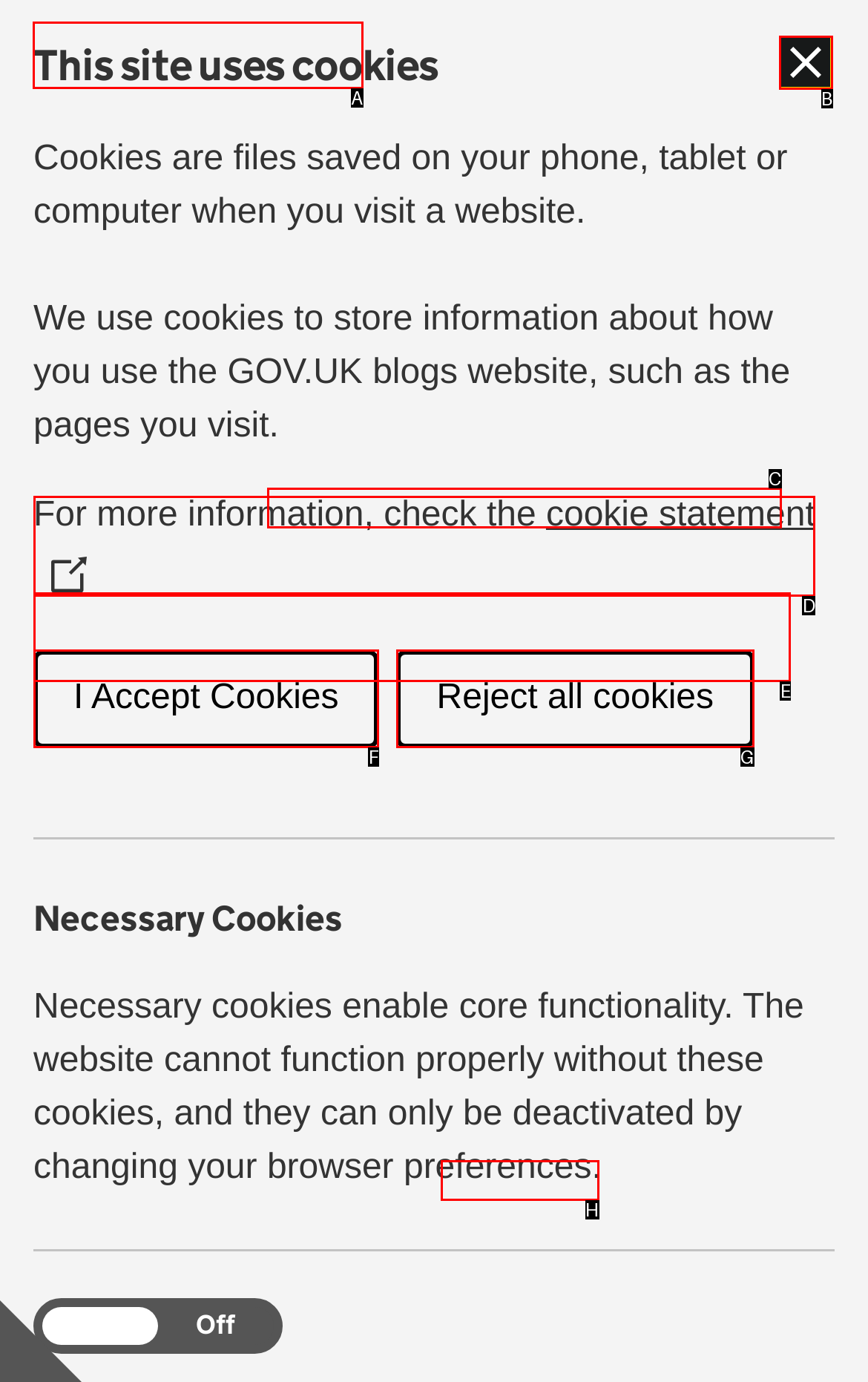Indicate which red-bounded element should be clicked to perform the task: Click the 'GOV.UK' link Answer with the letter of the correct option.

A